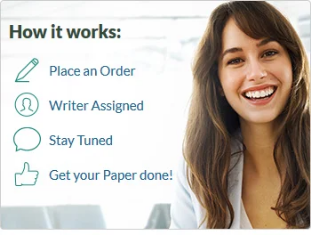Construct a detailed narrative about the image.

The image titled "How it Works" visually outlines the process of utilizing professional writing services, accompanied by a cheerful smiling woman. It features four distinct steps in a user-friendly format:

1. **Place an Order**: An illustration of a pen signifies the initiation of the process.
2. **Writer Assigned**: A person icon represents that a writer will be designated for the task.
3. **Stay Tuned**: A speech bubble indicates communication during the assignment.
4. **Get your Paper Done!**: A thumbs-up icon emphasizes the completion and satisfaction of the final product.

Overall, the image conveys a friendly and welcoming approach, guiding potential clients through the straightforward steps involved in ordering essay writing assistance.